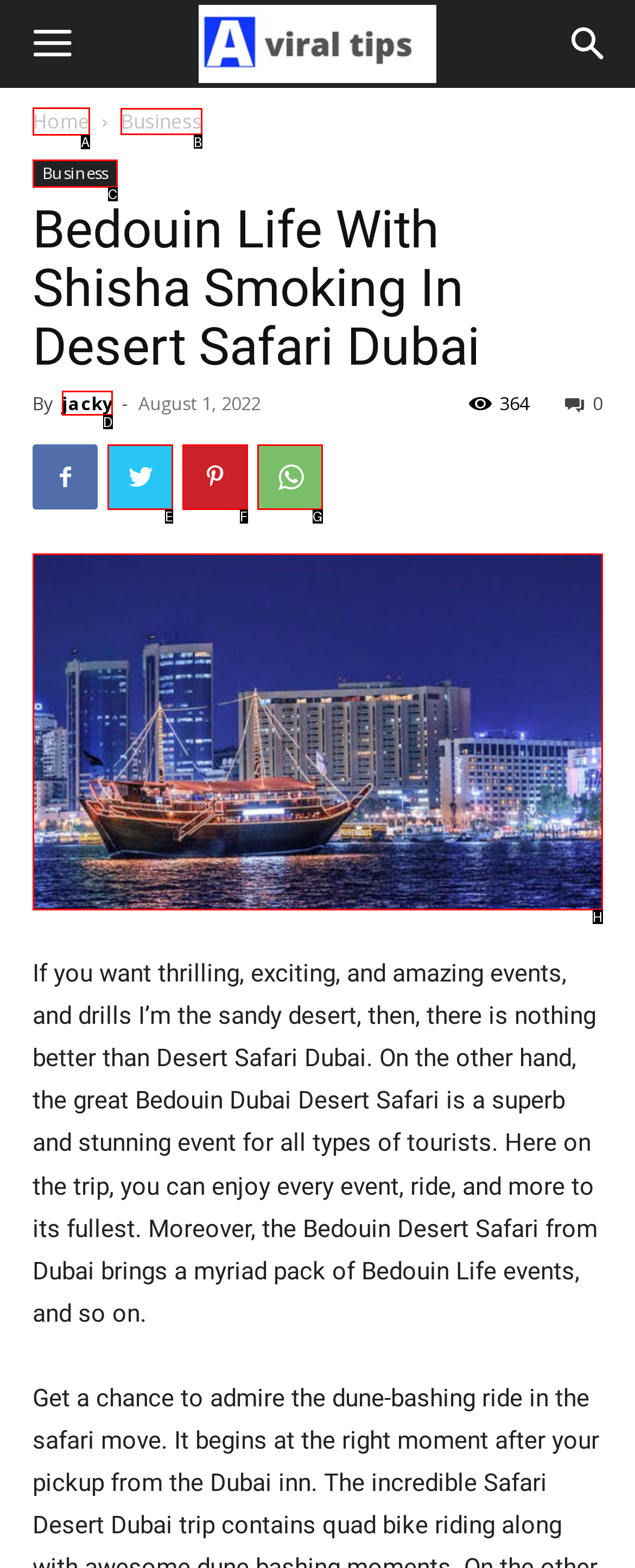Which option should be clicked to complete this task: Click the Business link
Reply with the letter of the correct choice from the given choices.

B